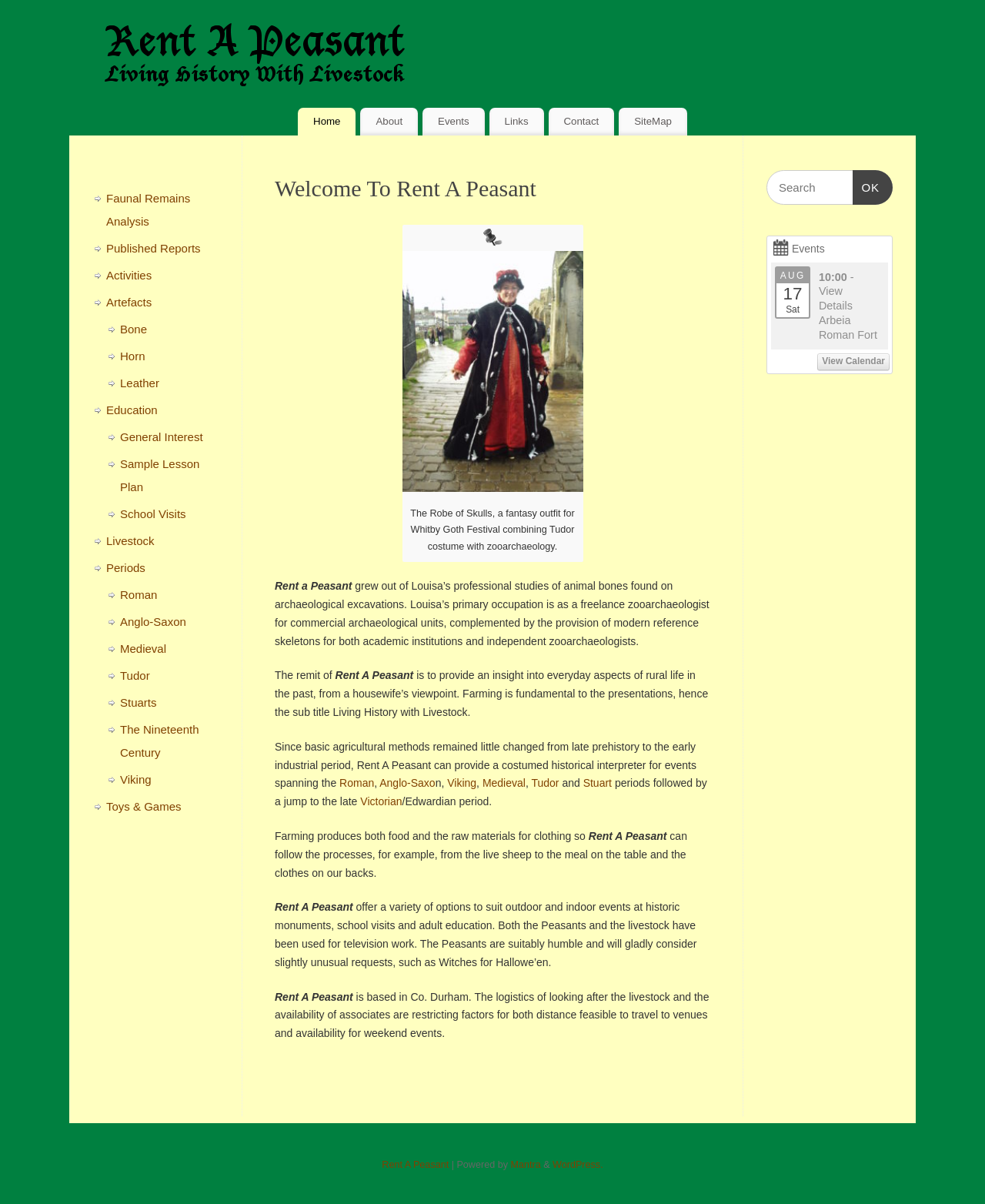Using the format (top-left x, top-left y, bottom-right x, bottom-right y), provide the bounding box coordinates for the described UI element. All values should be floating point numbers between 0 and 1: Artefacts

[0.108, 0.245, 0.154, 0.256]